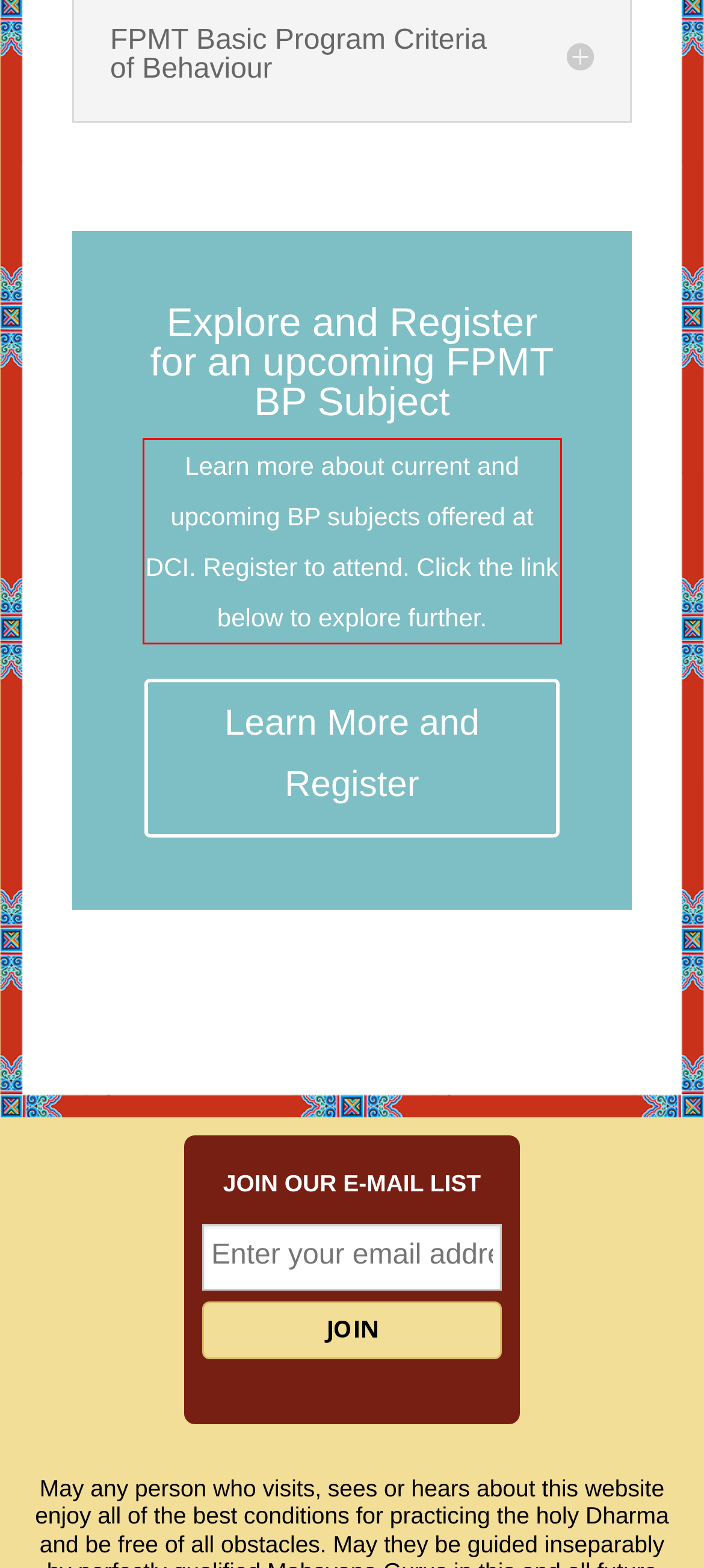From the given screenshot of a webpage, identify the red bounding box and extract the text content within it.

Learn more about current and upcoming BP subjects offered at DCI. Register to attend. Click the link below to explore further.